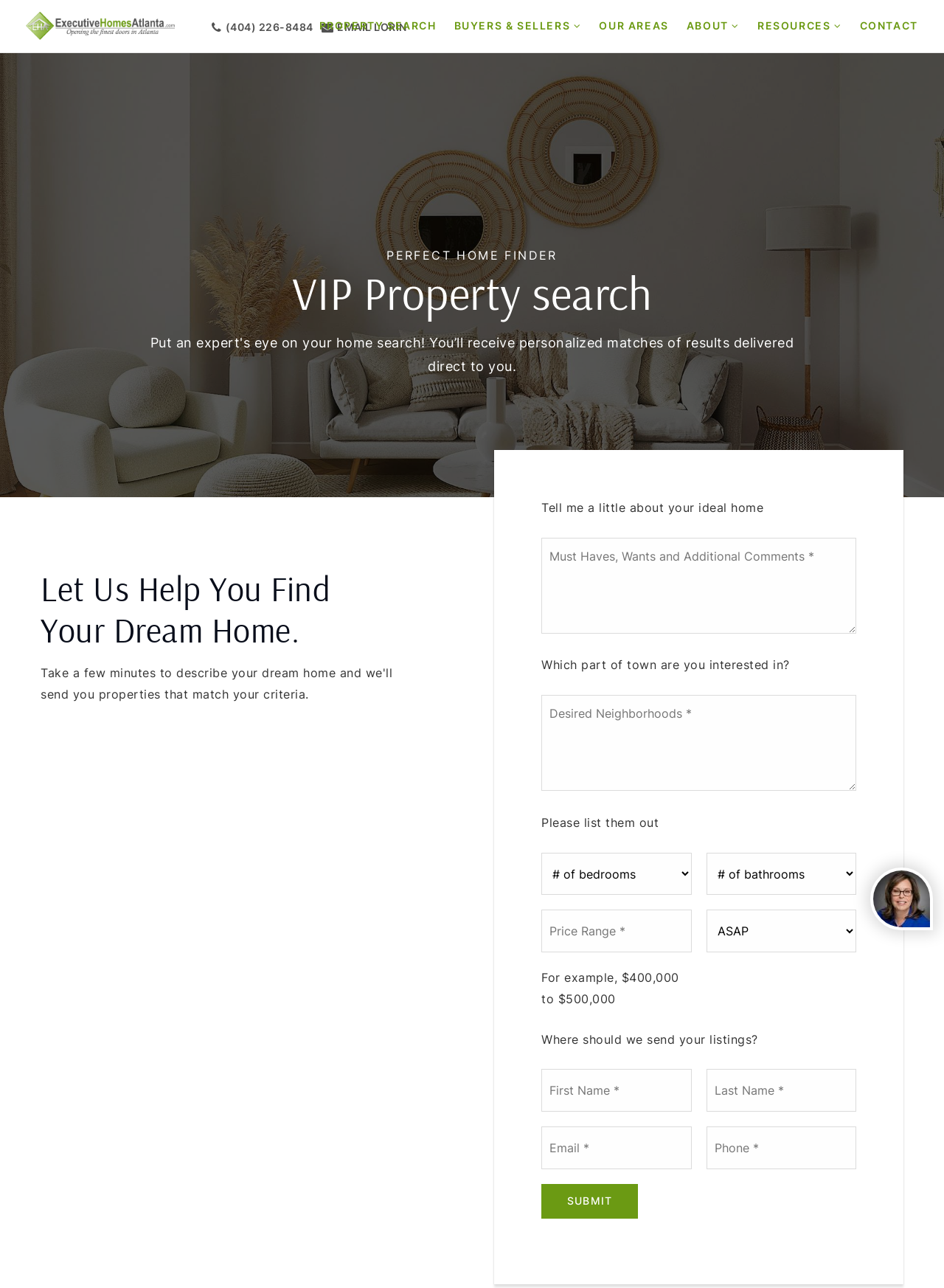Given the element description, predict the bounding box coordinates in the format (top-left x, top-left y, bottom-right x, bottom-right y). Make sure all values are between 0 and 1. Here is the element description: name="other[Price Range]" placeholder="Price Range *"

[0.573, 0.706, 0.732, 0.739]